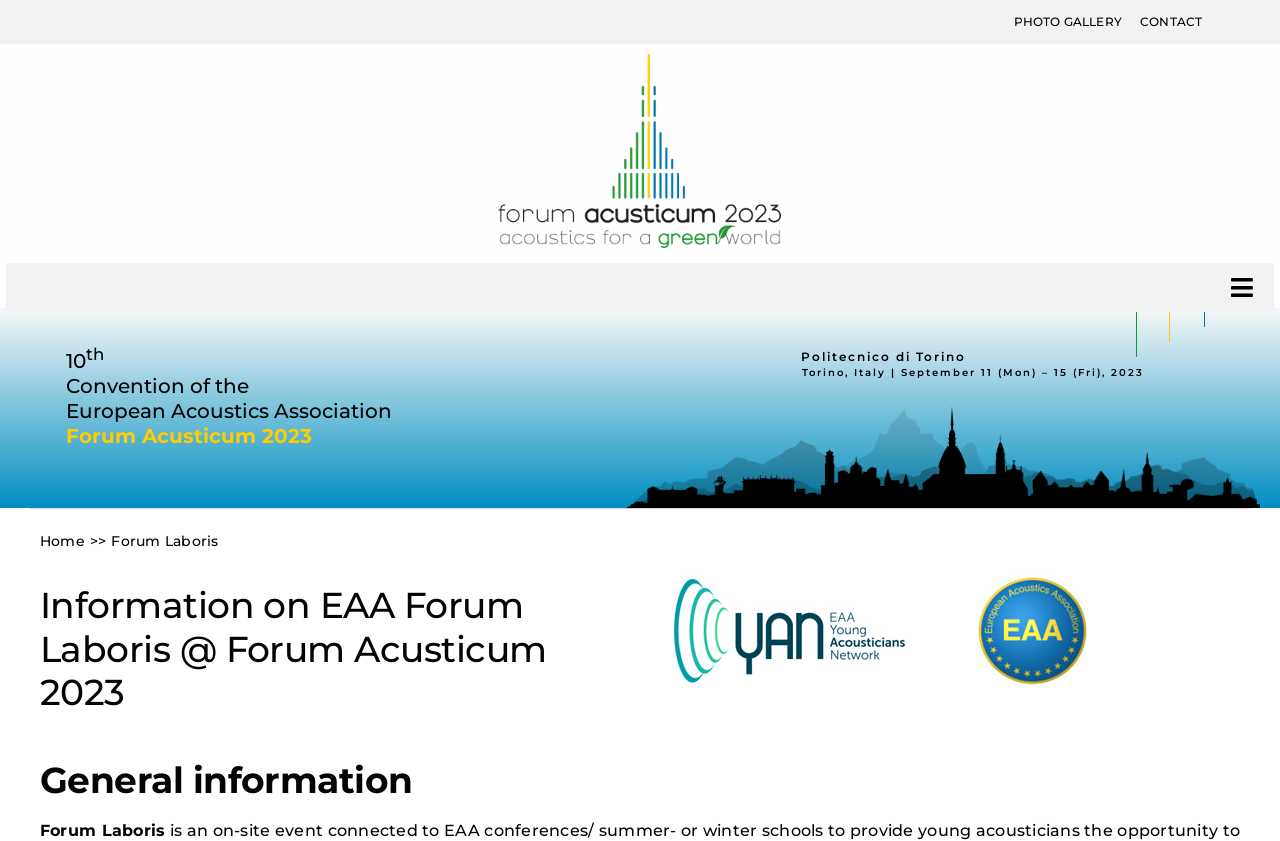From the webpage screenshot, predict the bounding box coordinates (top-left x, top-left y, bottom-right x, bottom-right y) for the UI element described here: Authors

[0.004, 0.728, 0.996, 0.793]